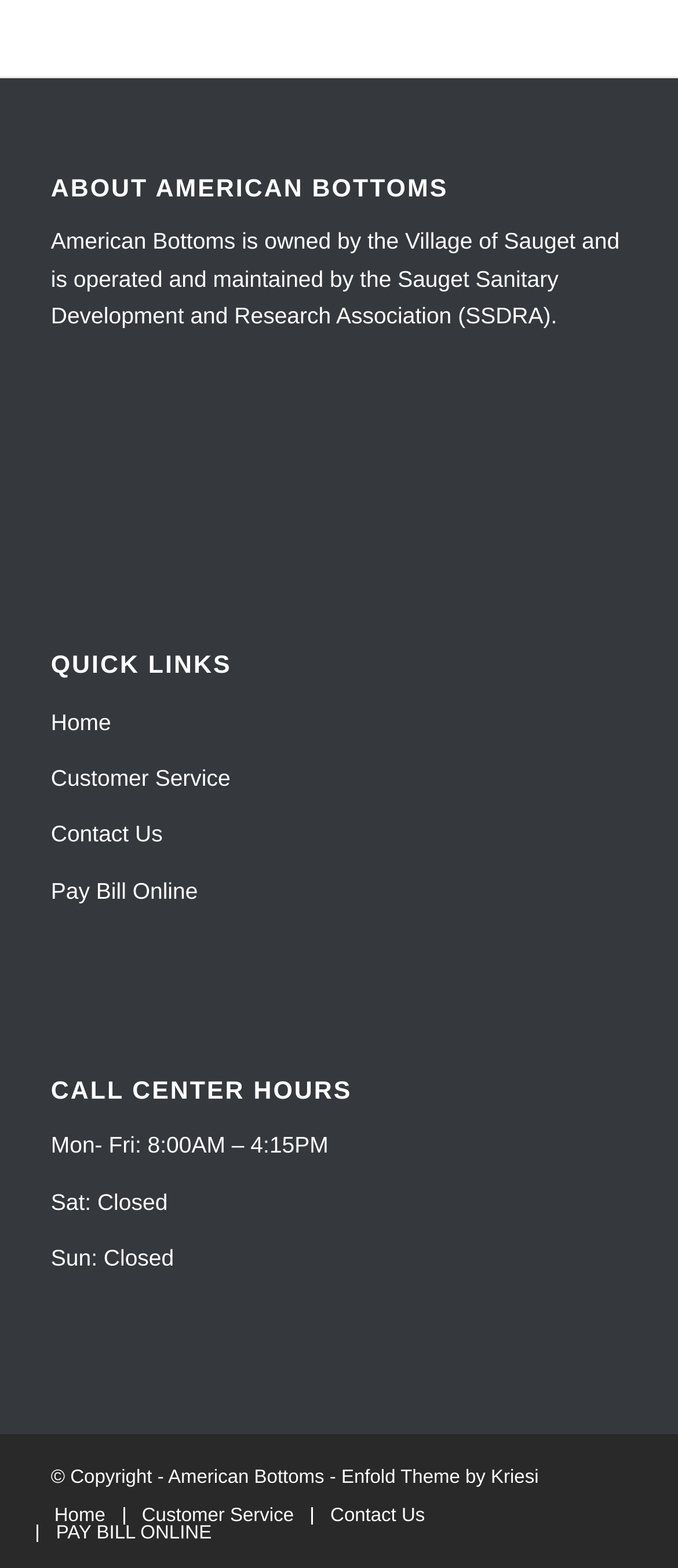Specify the bounding box coordinates of the area to click in order to execute this command: 'visit American Bottoms website'. The coordinates should consist of four float numbers ranging from 0 to 1, and should be formatted as [left, top, right, bottom].

[0.248, 0.935, 0.478, 0.948]